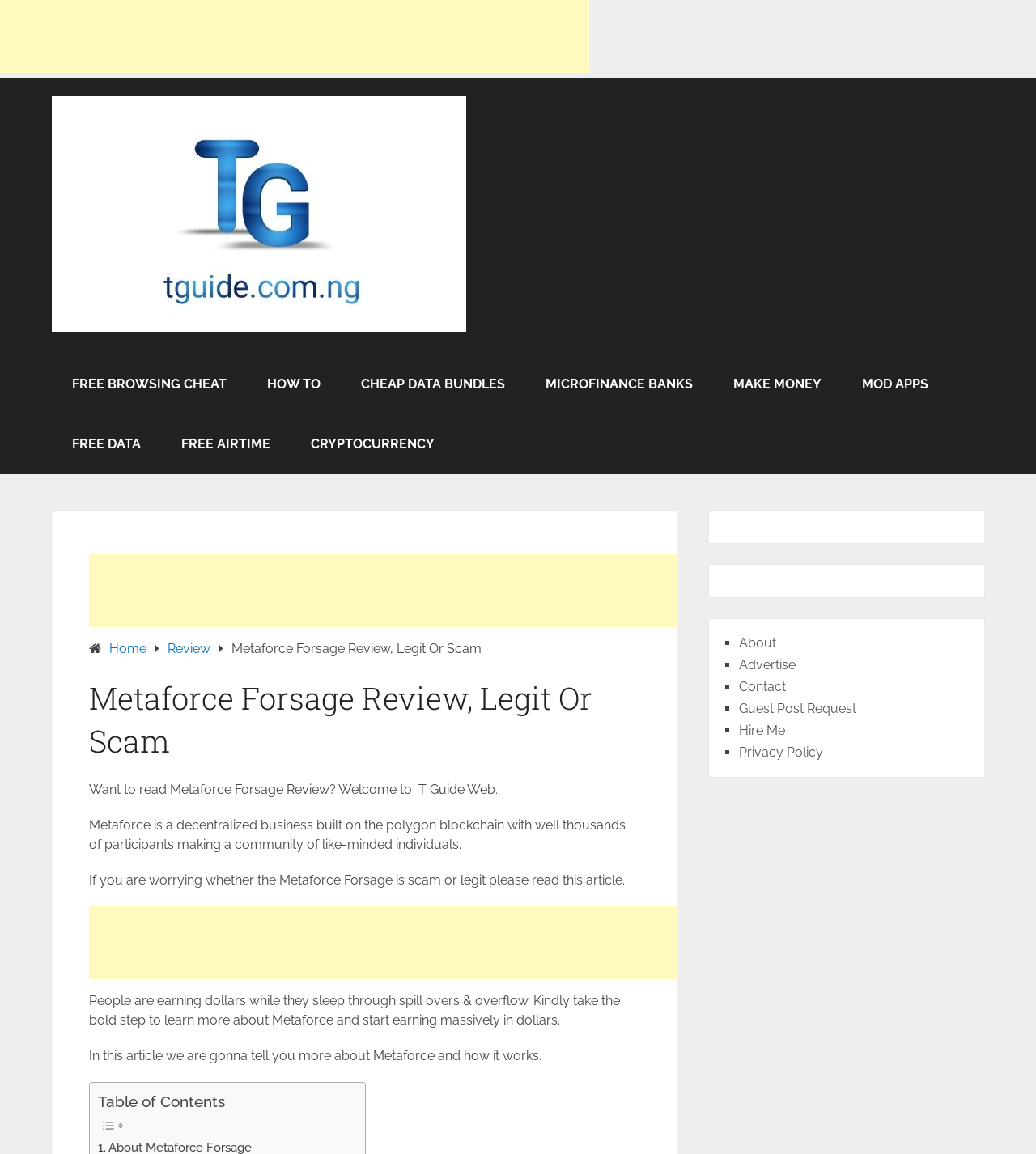Determine the bounding box coordinates of the element that should be clicked to execute the following command: "Check the 'Table of Contents'".

[0.095, 0.947, 0.217, 0.962]